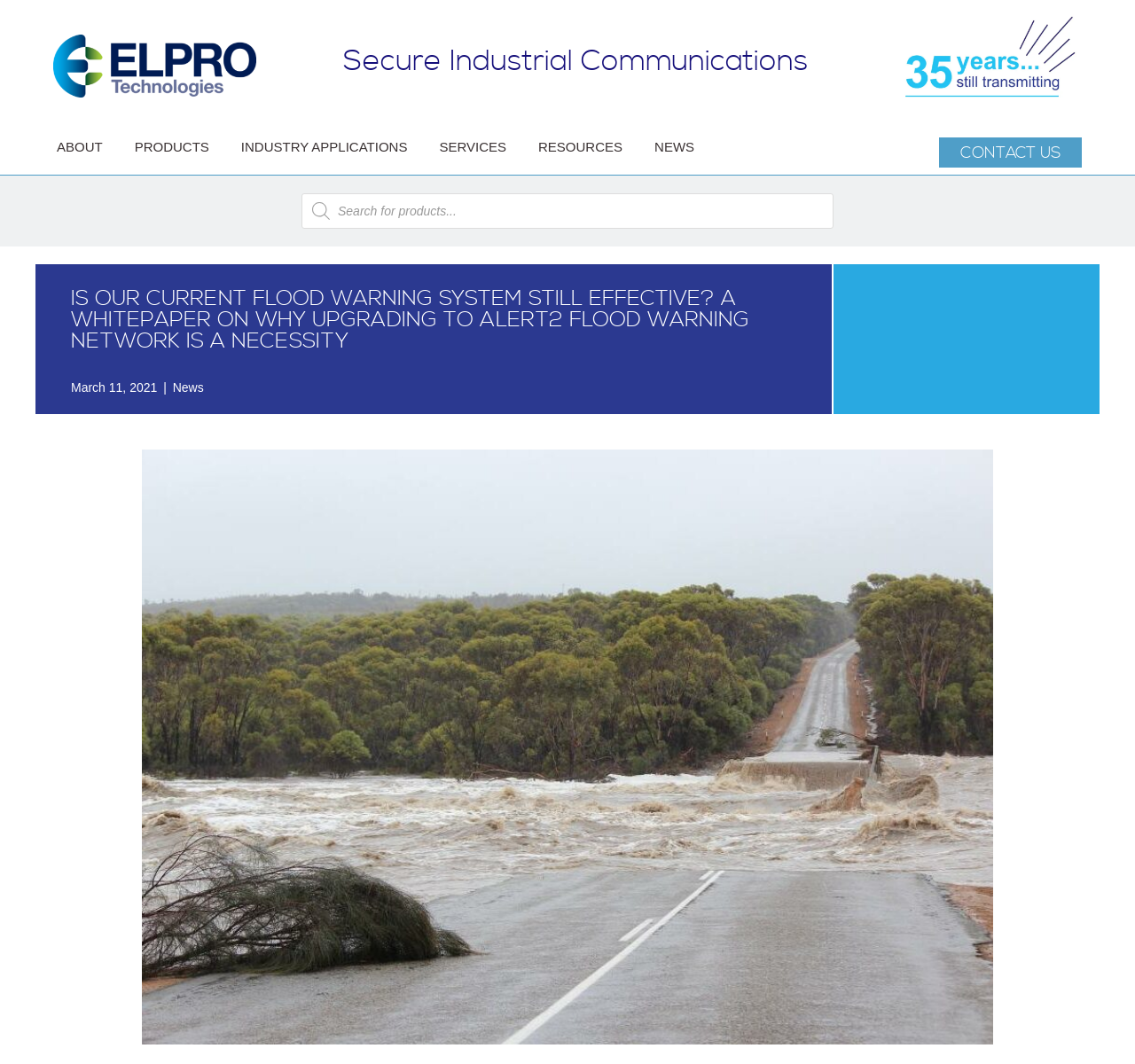Use one word or a short phrase to answer the question provided: 
Is there a search function on the webpage?

Yes